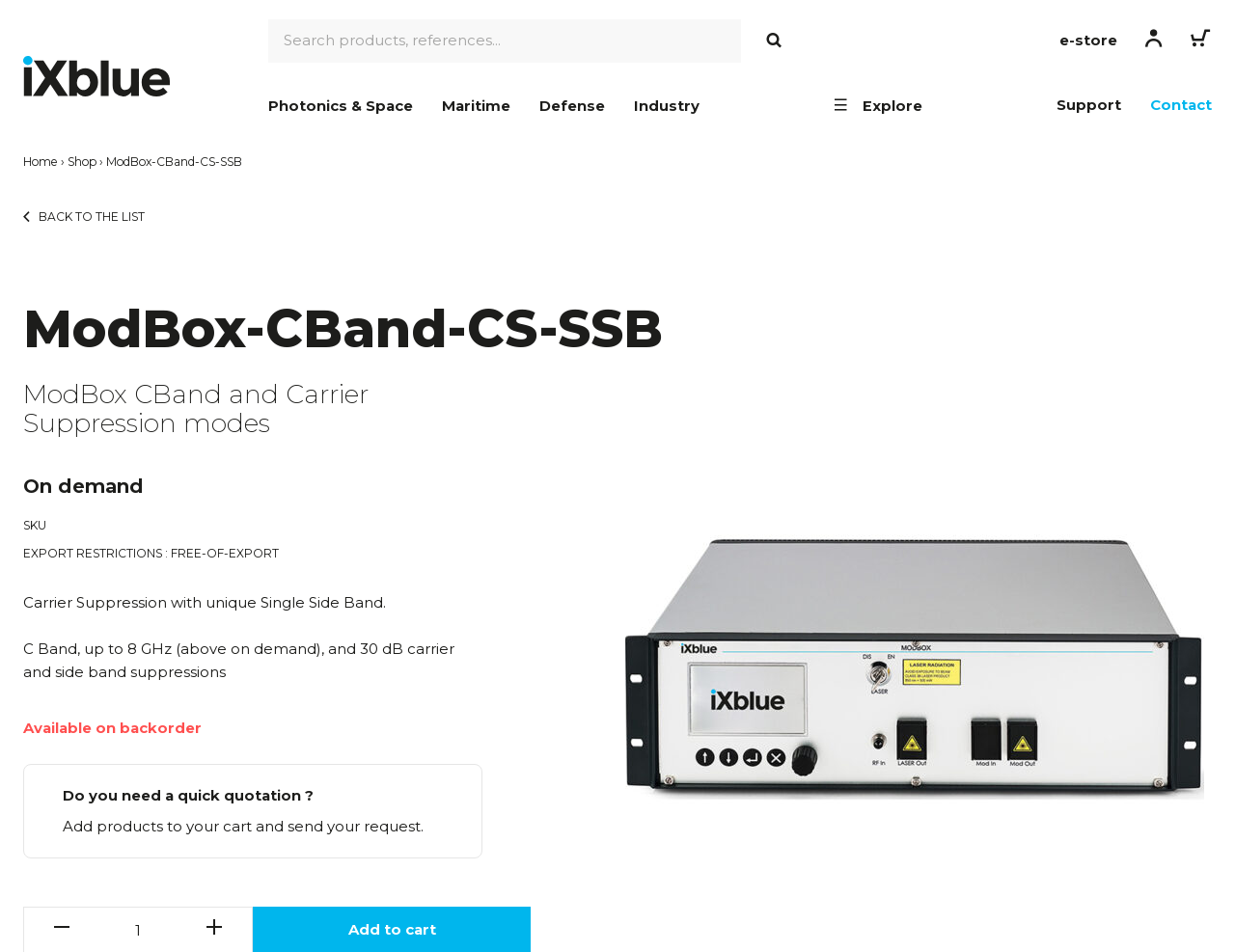Generate a comprehensive description of the contents of the webpage.

This webpage appears to be a product page for a specific device, the ModBox-CBand-CS-SSB, from the company iXblue. At the top left corner, there is a logo of iXblue, accompanied by a link to the company's homepage. Below the logo, there are two links, "Aller au menu" and "Aller au contenu", which seem to be navigation links.

On the top right corner, there is a search bar where users can search for products or references. Next to the search bar, there are three links: "e-store", and two icons, "\ue90a" and "\ue901", which may represent shopping cart and user account respectively.

On the left side of the page, there is a vertical menu with several buttons, including "Photonics & Space", "Maritime", "Defense", "Industry", and "Explore". Below the menu, there are links to "Support" and "Contact".

The main content of the page is divided into several sections. The first section has a heading "ModBox-CBand-CS-SSB" and a brief description of the product, "ModBox CBand and Carrier Suppression modes". Below this section, there is a link to go back to the list of products.

The next section provides more details about the product, including its features, such as "Carrier Suppression with unique Single Side Band", "C Band, up to 8 GHz (above on demand), and 30 dB carrier and side band suppressions". There is also information about the product's availability, "Available on backorder".

At the bottom of the page, there is a call-to-action link, "Do you need a quick quotation? Add products to your cart and send your request." Next to this link, there is a spin button to select the product quantity.